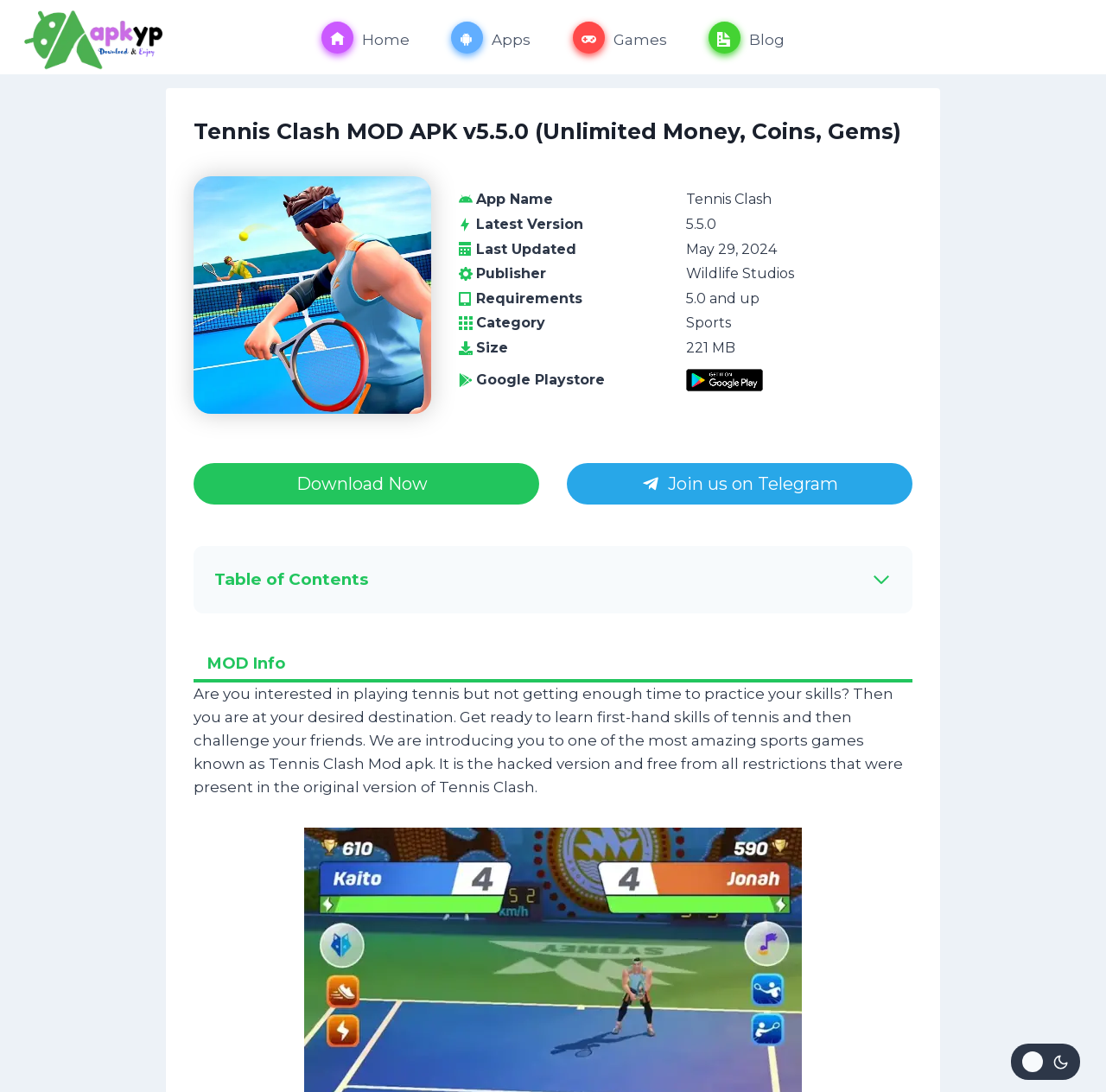Respond to the following question using a concise word or phrase: 
What is the category of the APK?

Sports